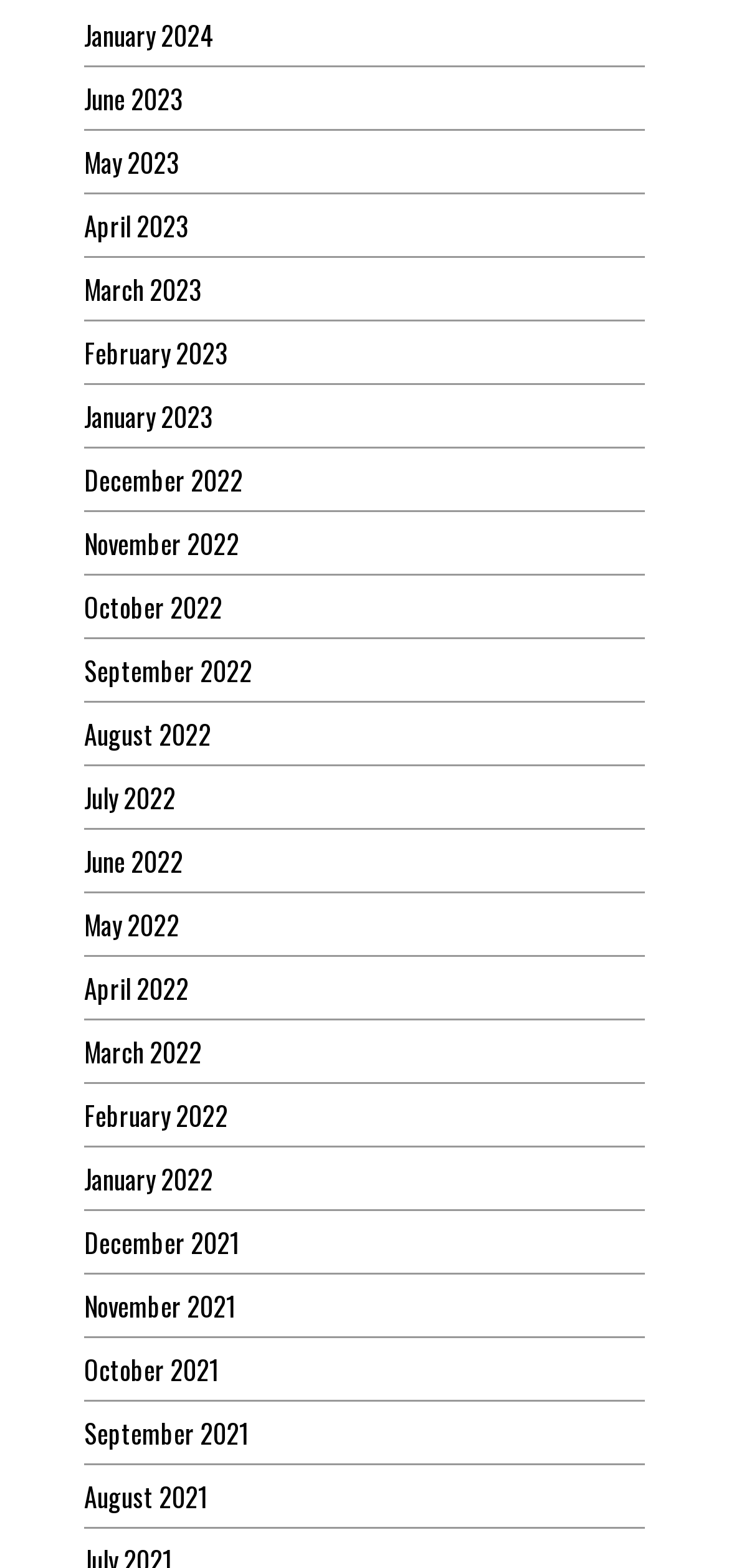Find the bounding box coordinates of the clickable area that will achieve the following instruction: "view January 2024".

[0.115, 0.009, 0.292, 0.034]